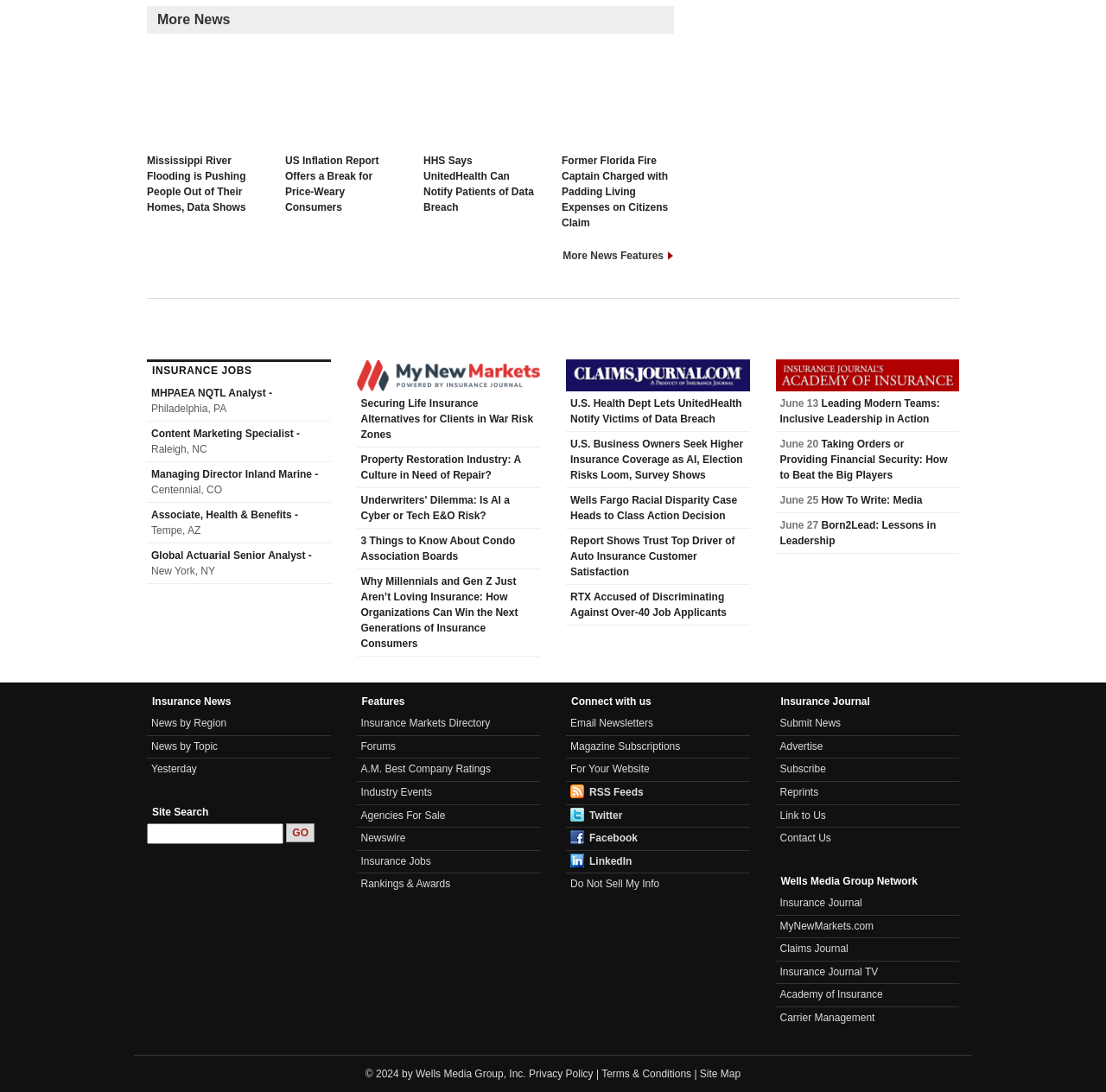Determine the bounding box coordinates for the clickable element required to fulfill the instruction: "Search for something". Provide the coordinates as four float numbers between 0 and 1, i.e., [left, top, right, bottom].

[0.133, 0.754, 0.256, 0.773]